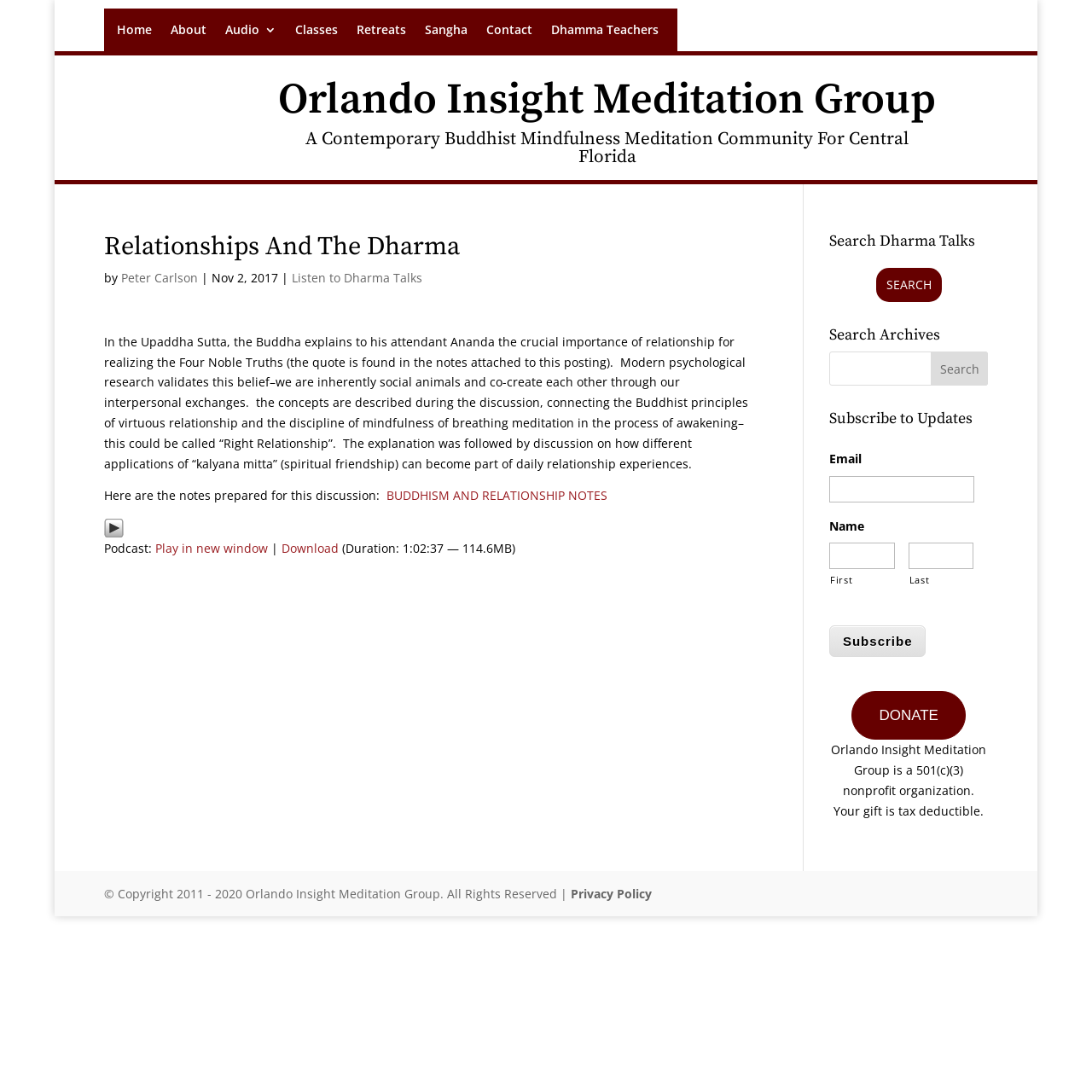Given the following UI element description: "parent_node: First name="input_2.3"", find the bounding box coordinates in the webpage screenshot.

[0.759, 0.497, 0.819, 0.521]